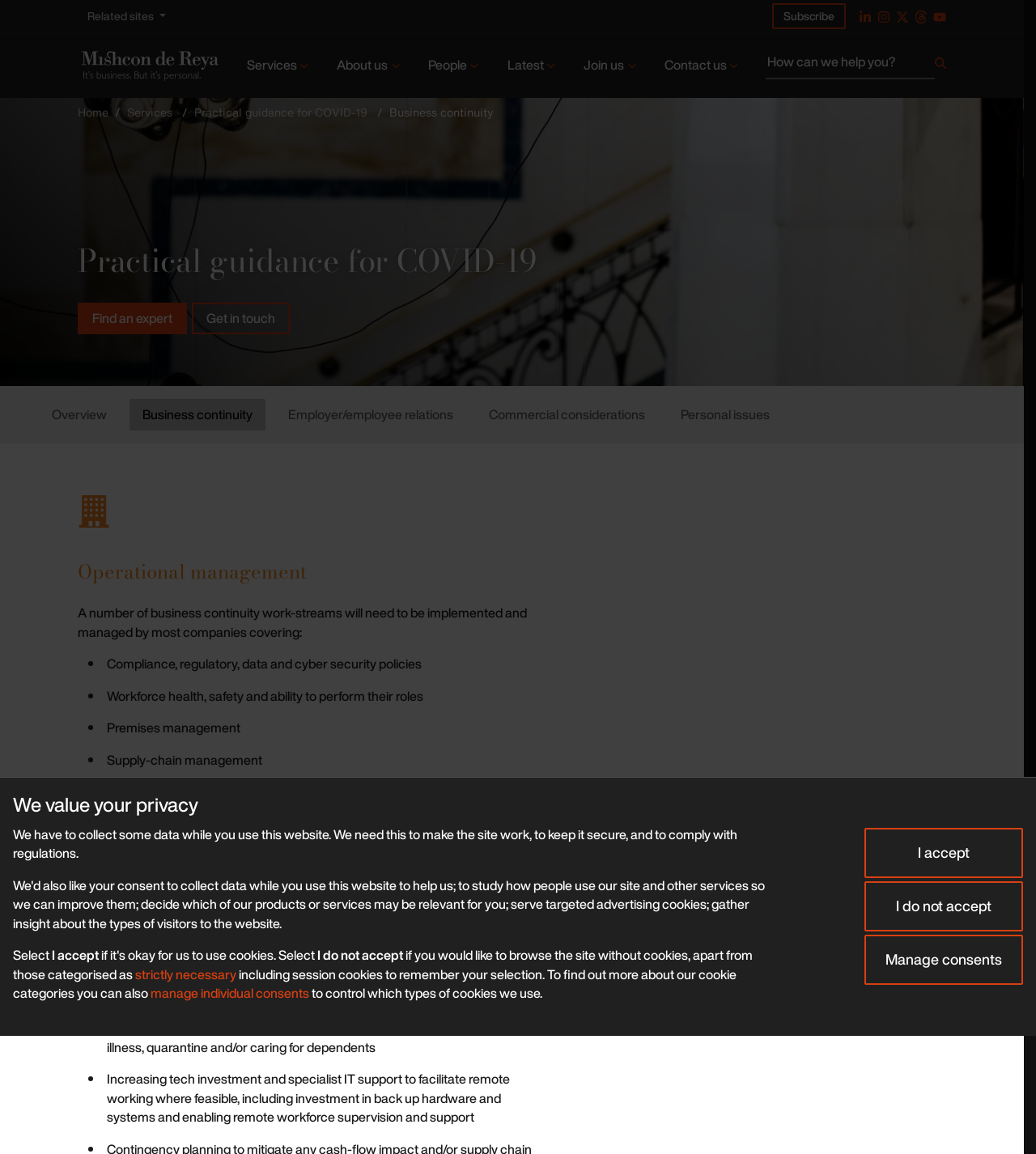Provide a one-word or short-phrase response to the question:
What is the purpose of business continuity management?

To implement and manage work-streams